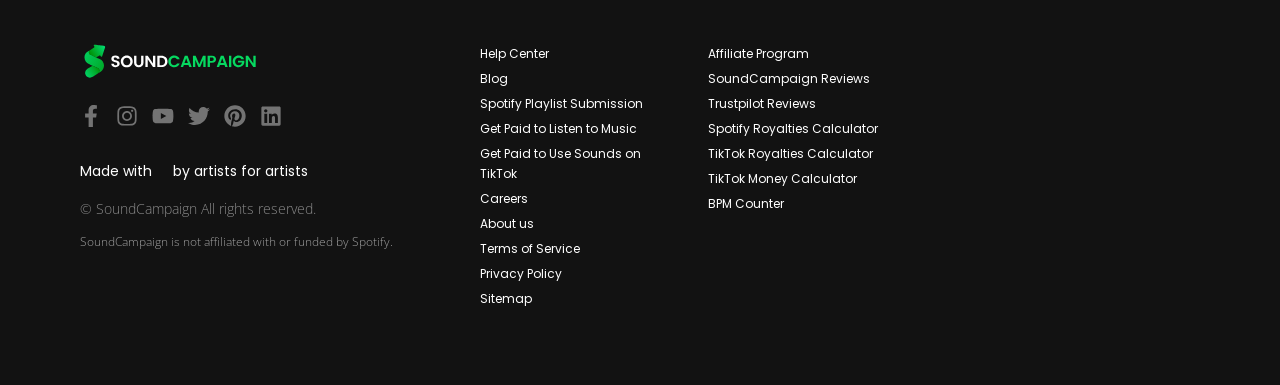Please specify the bounding box coordinates in the format (top-left x, top-left y, bottom-right x, bottom-right y), with values ranging from 0 to 1. Identify the bounding box for the UI component described as follows: Sitemap

[0.359, 0.744, 0.522, 0.806]